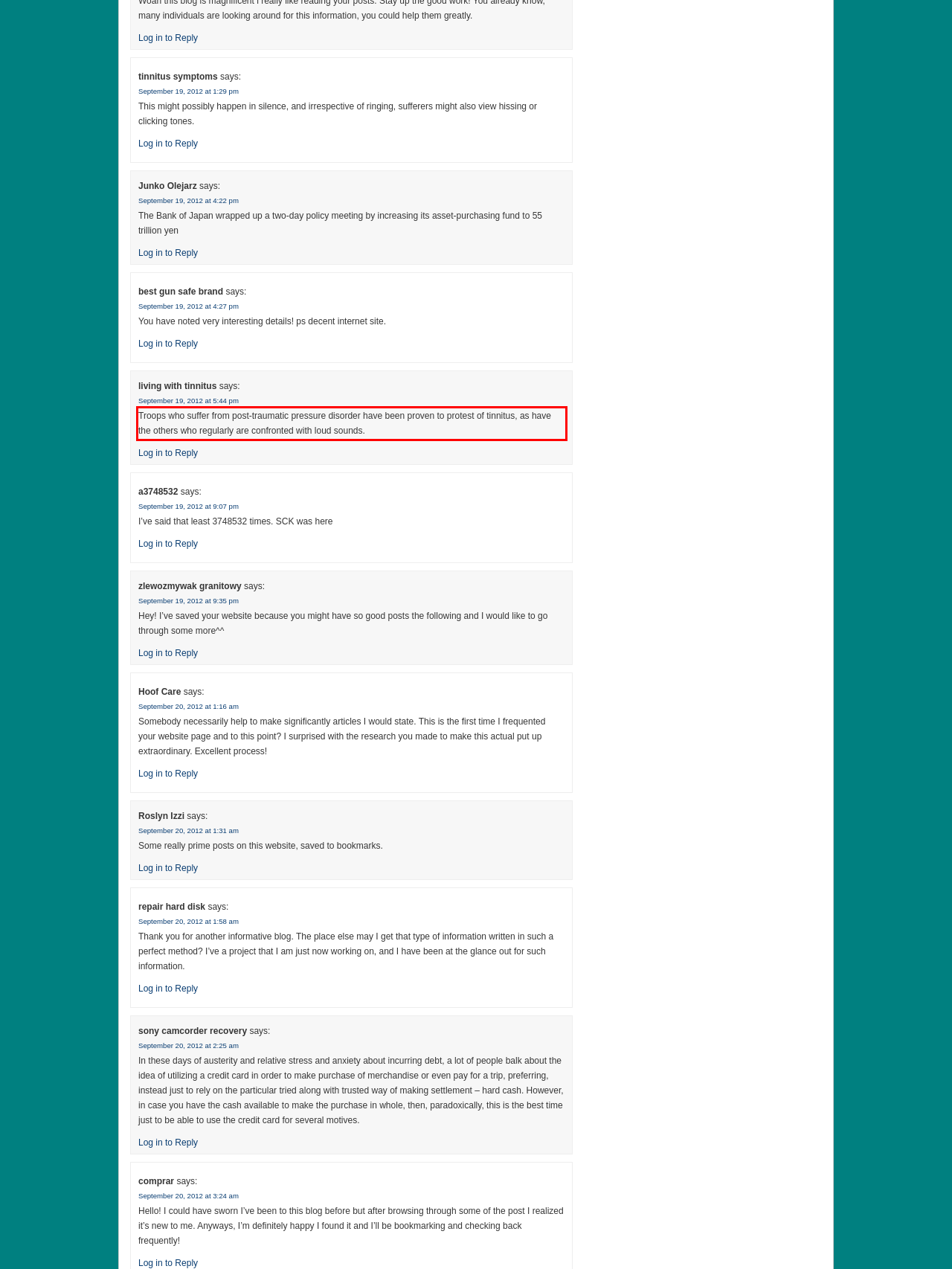From the given screenshot of a webpage, identify the red bounding box and extract the text content within it.

Troops who suffer from post-traumatic pressure disorder have been proven to protest of tinnitus, as have the others who regularly are confronted with loud sounds.